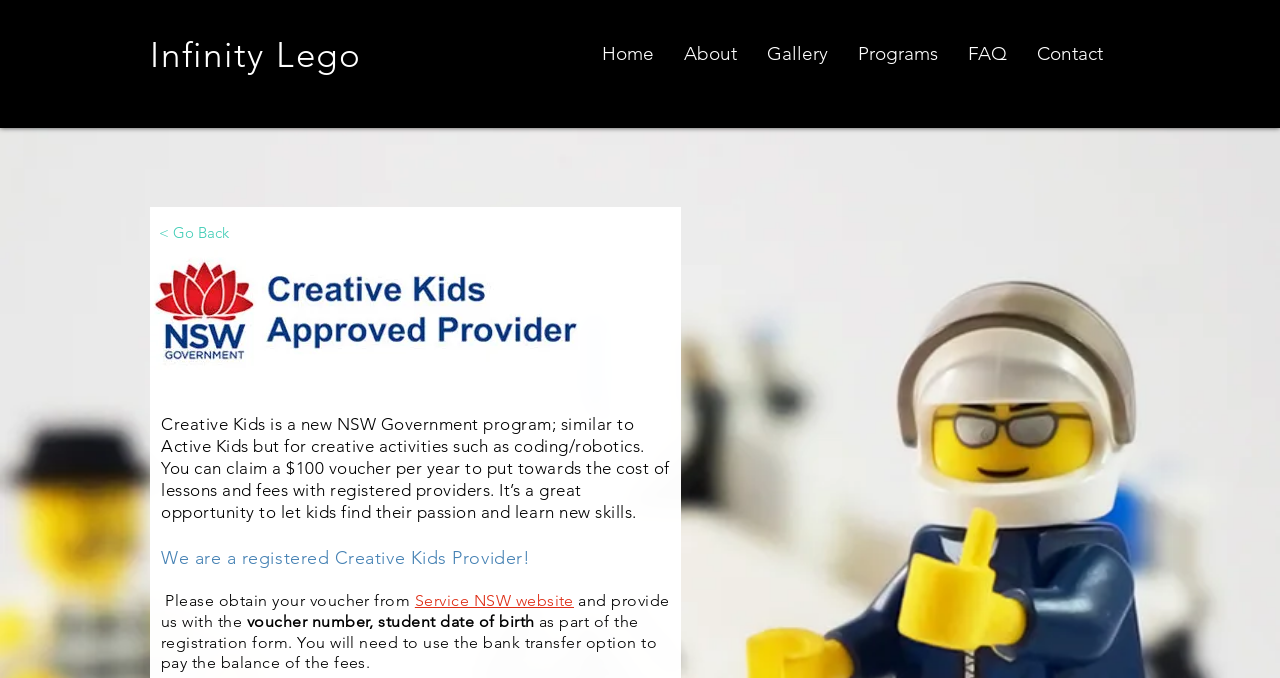Please specify the bounding box coordinates of the element that should be clicked to execute the given instruction: 'Learn more about 'Infinity Lego''. Ensure the coordinates are four float numbers between 0 and 1, expressed as [left, top, right, bottom].

[0.117, 0.049, 0.283, 0.112]